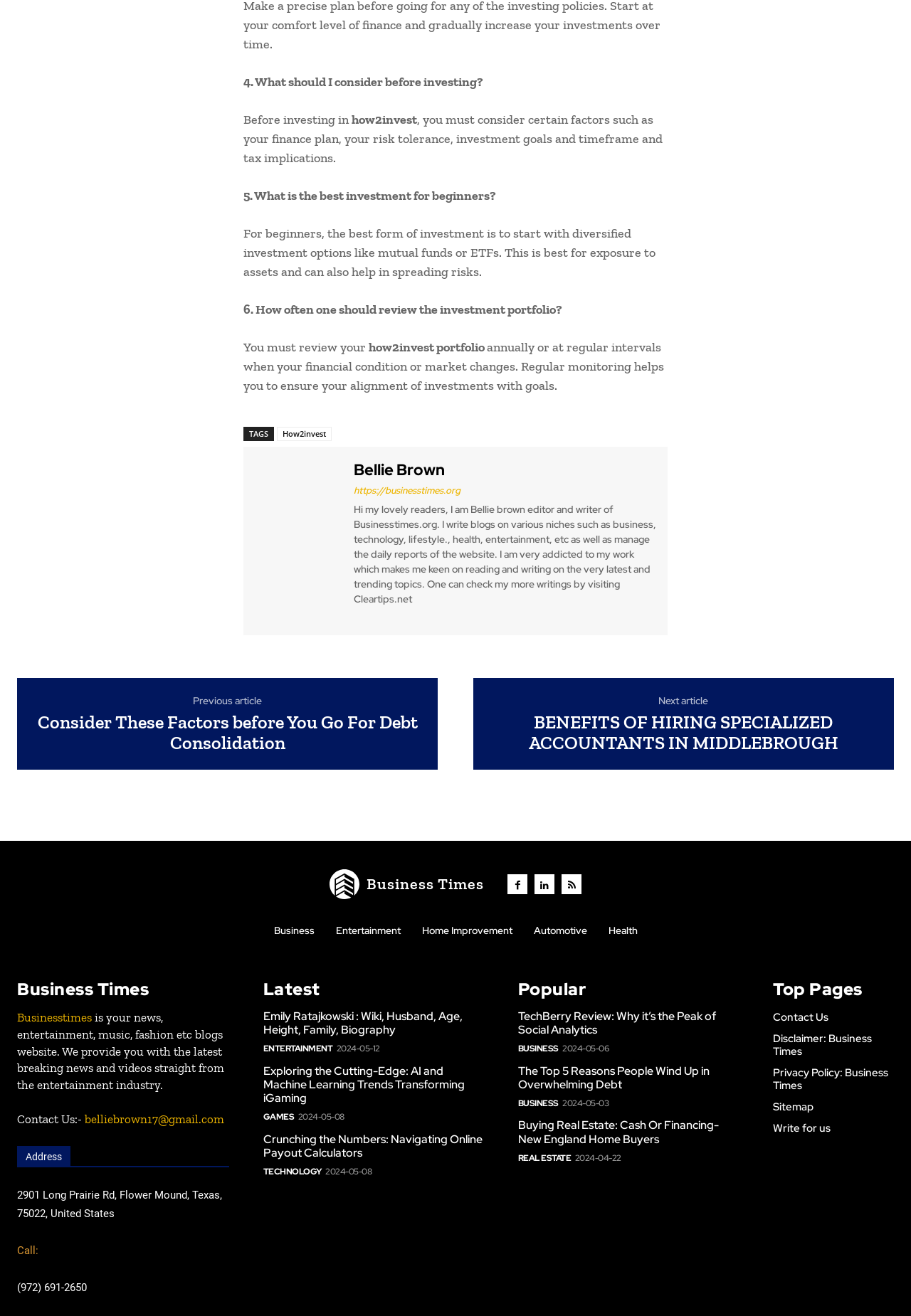Identify the bounding box coordinates for the UI element described as: "Business Times".

[0.362, 0.661, 0.531, 0.683]